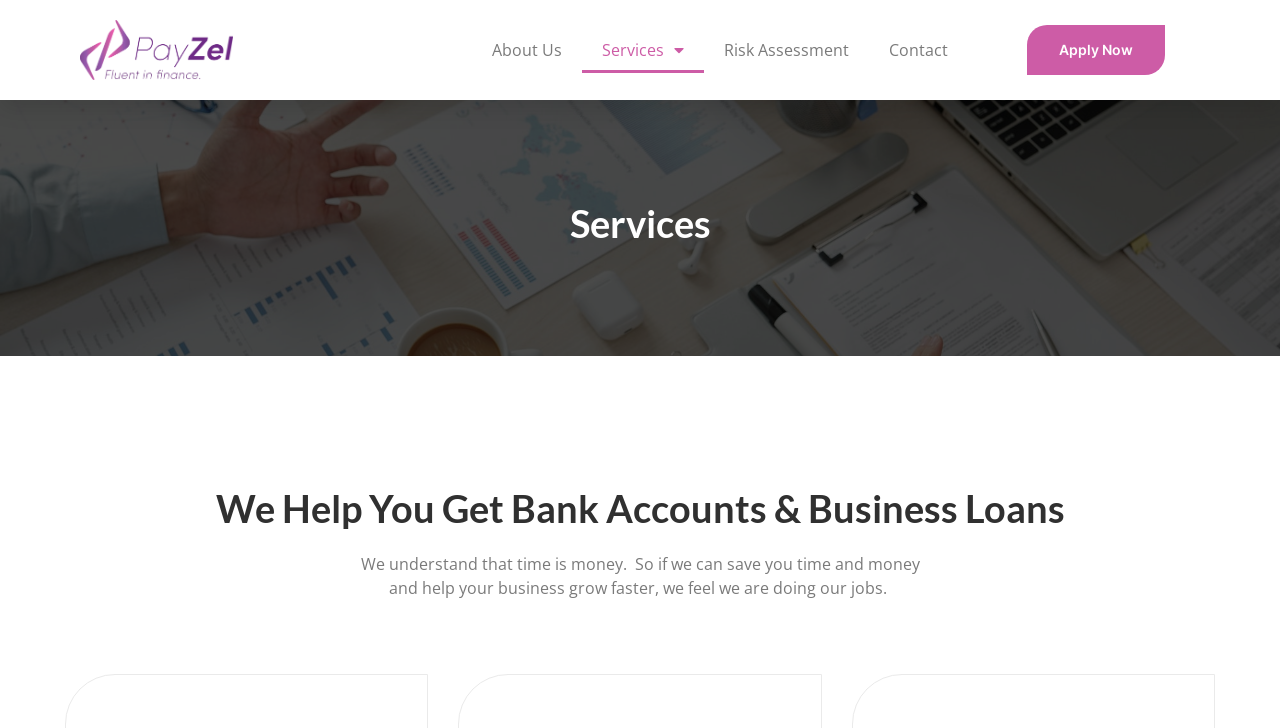Bounding box coordinates must be specified in the format (top-left x, top-left y, bottom-right x, bottom-right y). All values should be floating point numbers between 0 and 1. What are the bounding box coordinates of the UI element described as: About Us

[0.369, 0.037, 0.455, 0.1]